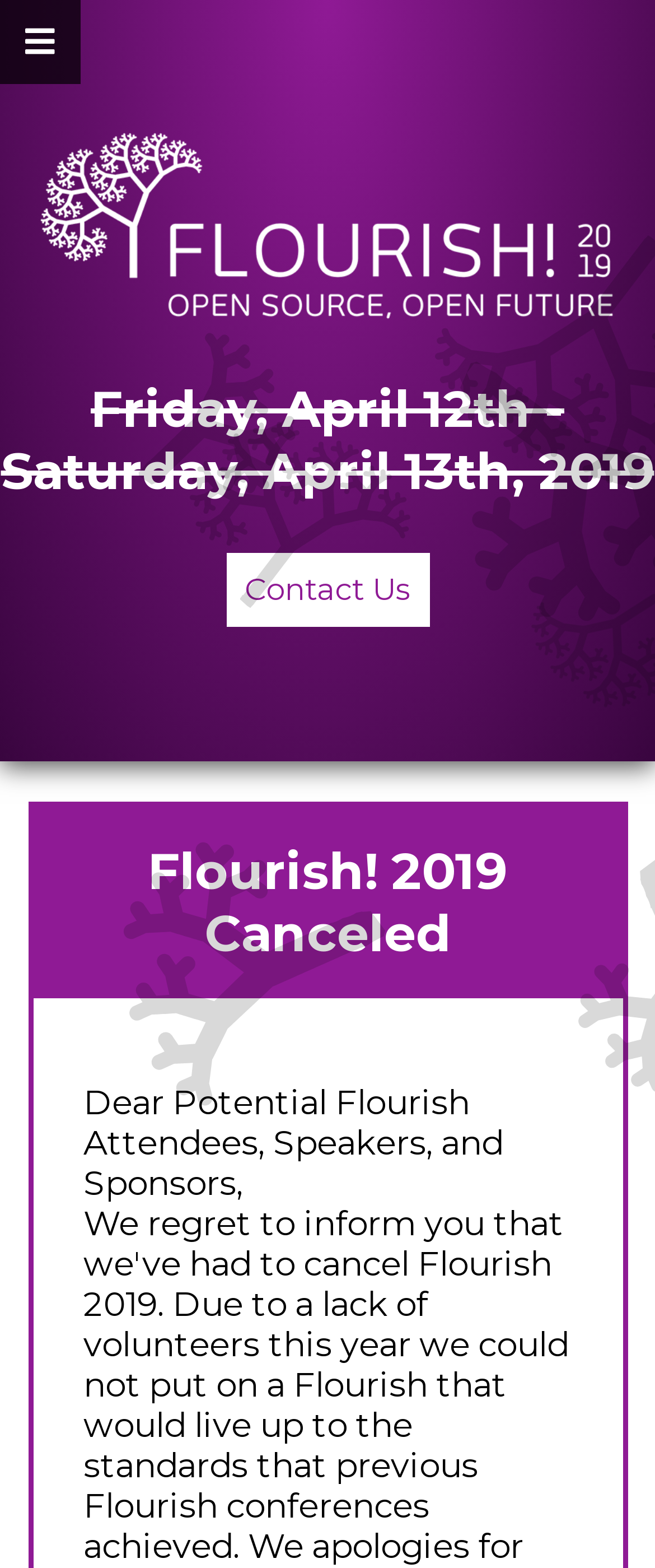Refer to the element description Download File: https://blog.newsxpress.com.au/wp-content/uploads/2019/05/WB-Lizzie.mp4?_=2 and identify the corresponding bounding box in the screenshot. Format the coordinates as (top-left x, top-left y, bottom-right x, bottom-right y) with values in the range of 0 to 1.

None